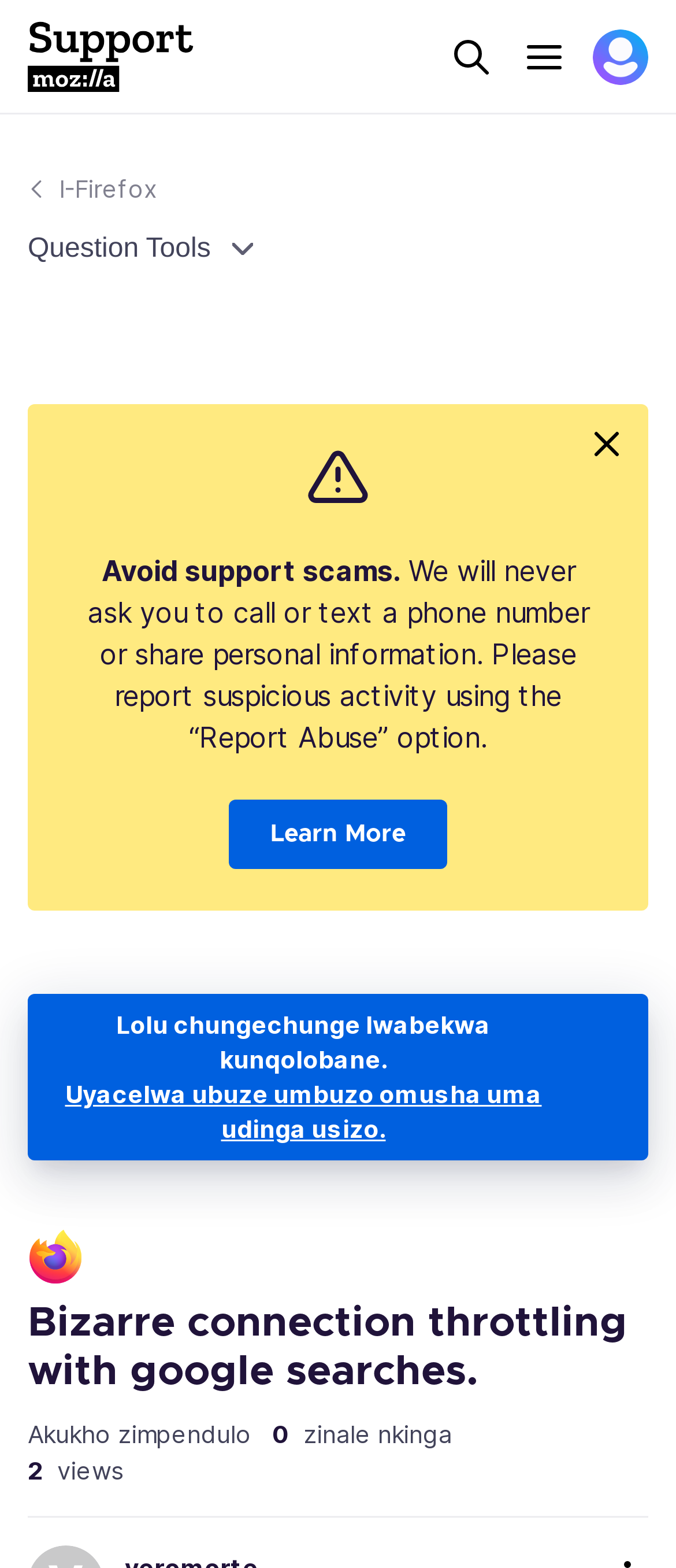Convey a detailed summary of the webpage, mentioning all key elements.

This webpage appears to be a support forum or discussion page. At the top left, there is a Mozilla Support logo, which is an image. Next to it, there are three buttons: "Search", "Menu", and a profile navigation button with an avatar image. 

Below the top navigation bar, there is a section with a link to "I-Firefox" and a complementary section that takes up most of the width. Within this section, there is a button labeled "Question Tools" and an image. 

Below this, there is a warning message that reads "Avoid support scams. We will never ask you to call or text a phone number or share personal information. Please report suspicious activity using the “Report Abuse” option." This message is accompanied by a "Learn More" link. 

To the right of the warning message, there is a button with an image, and below it, there is a section with an "I-Firefox" logo, a heading that reads "Bizarre connection throttling with google searches.", and several lines of text. The text includes a message that says "No answers" and some statistics about views. 

There are a total of 3 buttons, 5 images, and 7 blocks of text on this webpage. The layout is organized, with clear sections and a prominent warning message.